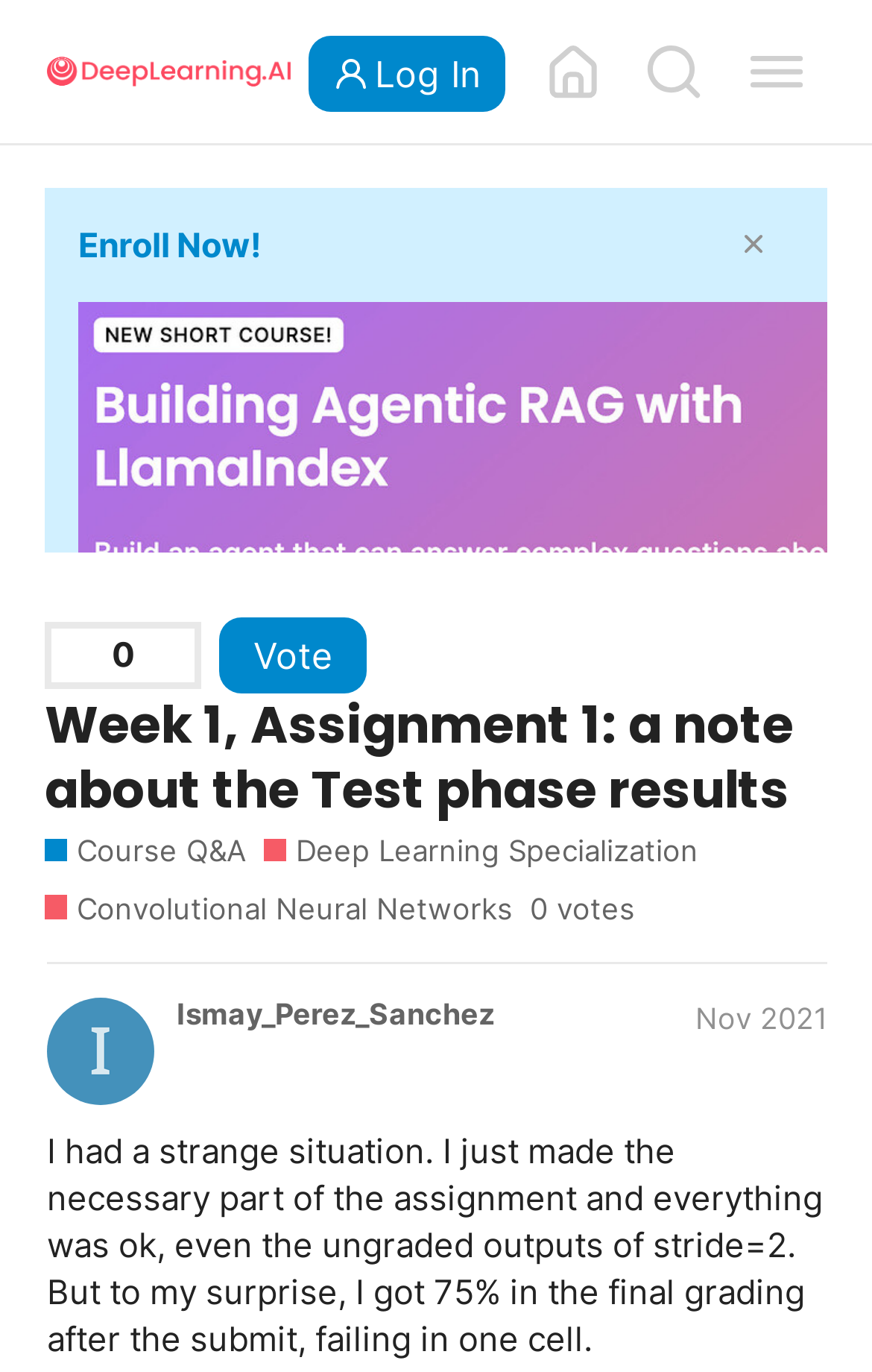Locate the bounding box coordinates of the clickable region necessary to complete the following instruction: "Visit the Deep Learning Specialization page". Provide the coordinates in the format of four float numbers between 0 and 1, i.e., [left, top, right, bottom].

[0.302, 0.604, 0.8, 0.634]